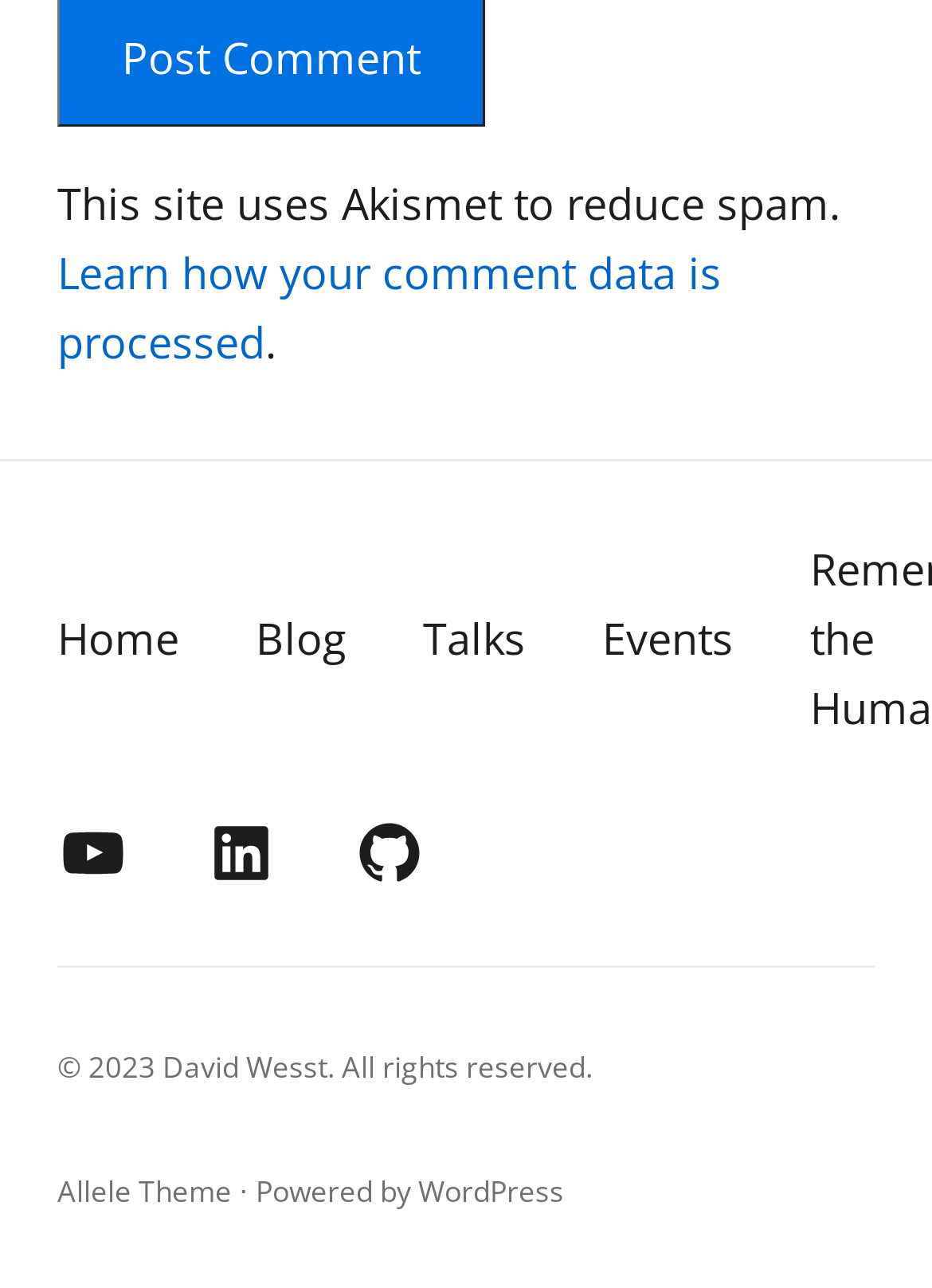Could you locate the bounding box coordinates for the section that should be clicked to accomplish this task: "learn about comment data processing".

[0.062, 0.19, 0.774, 0.288]